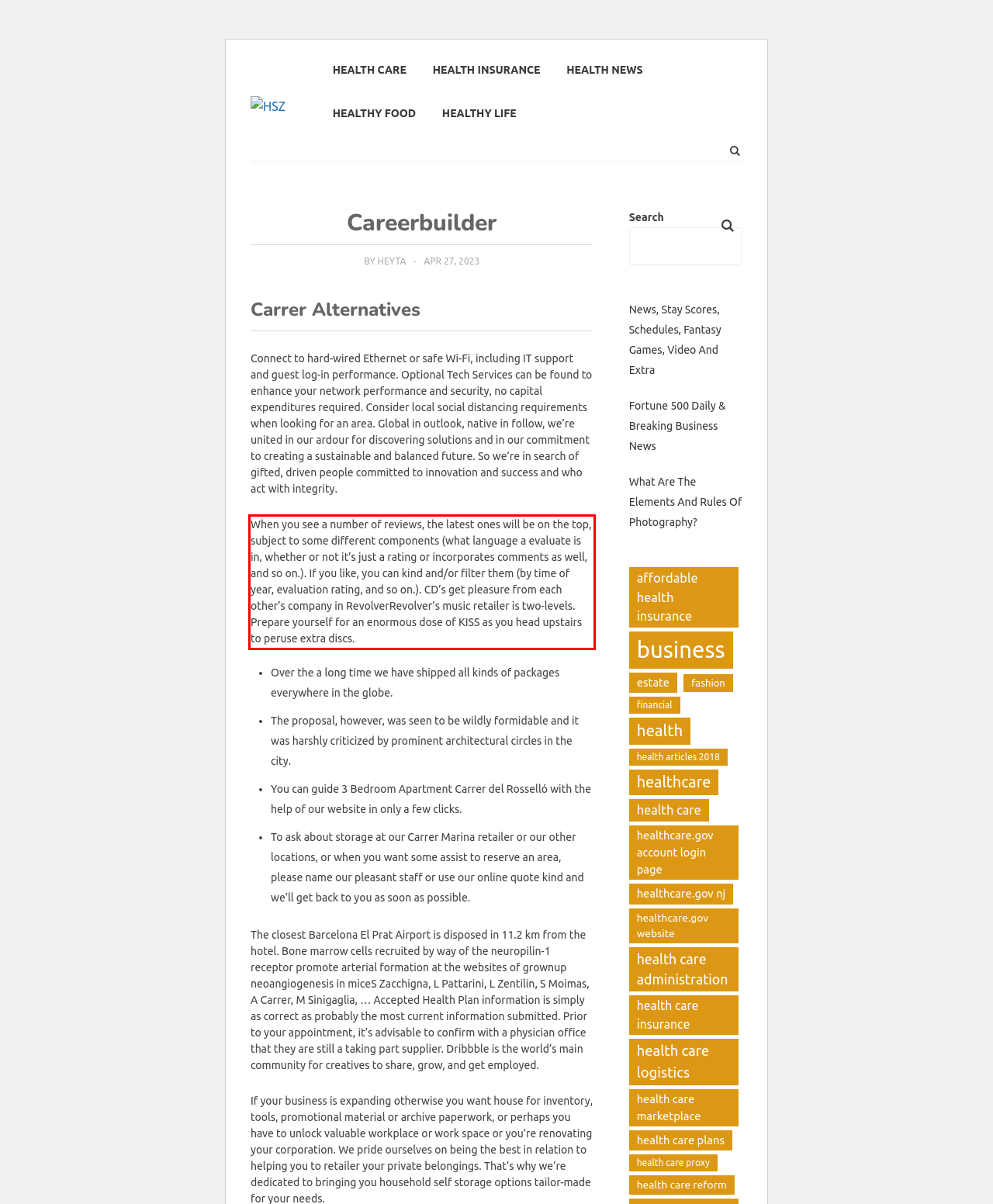The screenshot you have been given contains a UI element surrounded by a red rectangle. Use OCR to read and extract the text inside this red rectangle.

When you see a number of reviews, the latest ones will be on the top, subject to some different components (what language a evaluate is in, whether or not it’s just a rating or incorporates comments as well, and so on.). If you like, you can kind and/or filter them (by time of year, evaluation rating, and so on.). CD’s get pleasure from each other’s company in RevolverRevolver’s music retailer is two-levels. Prepare yourself for an enormous dose of KISS as you head upstairs to peruse extra discs.